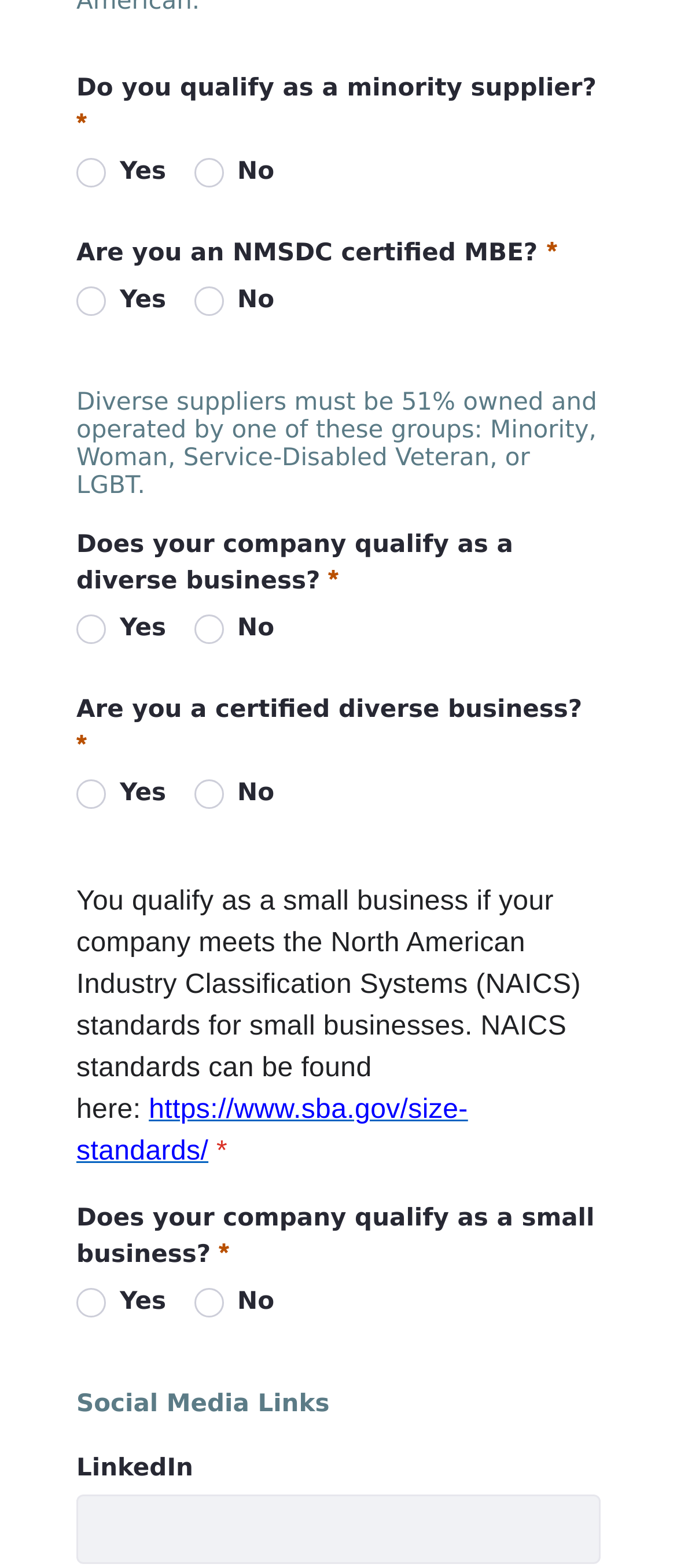How many radio button options are there for each question?
Look at the image and answer with only one word or phrase.

Two